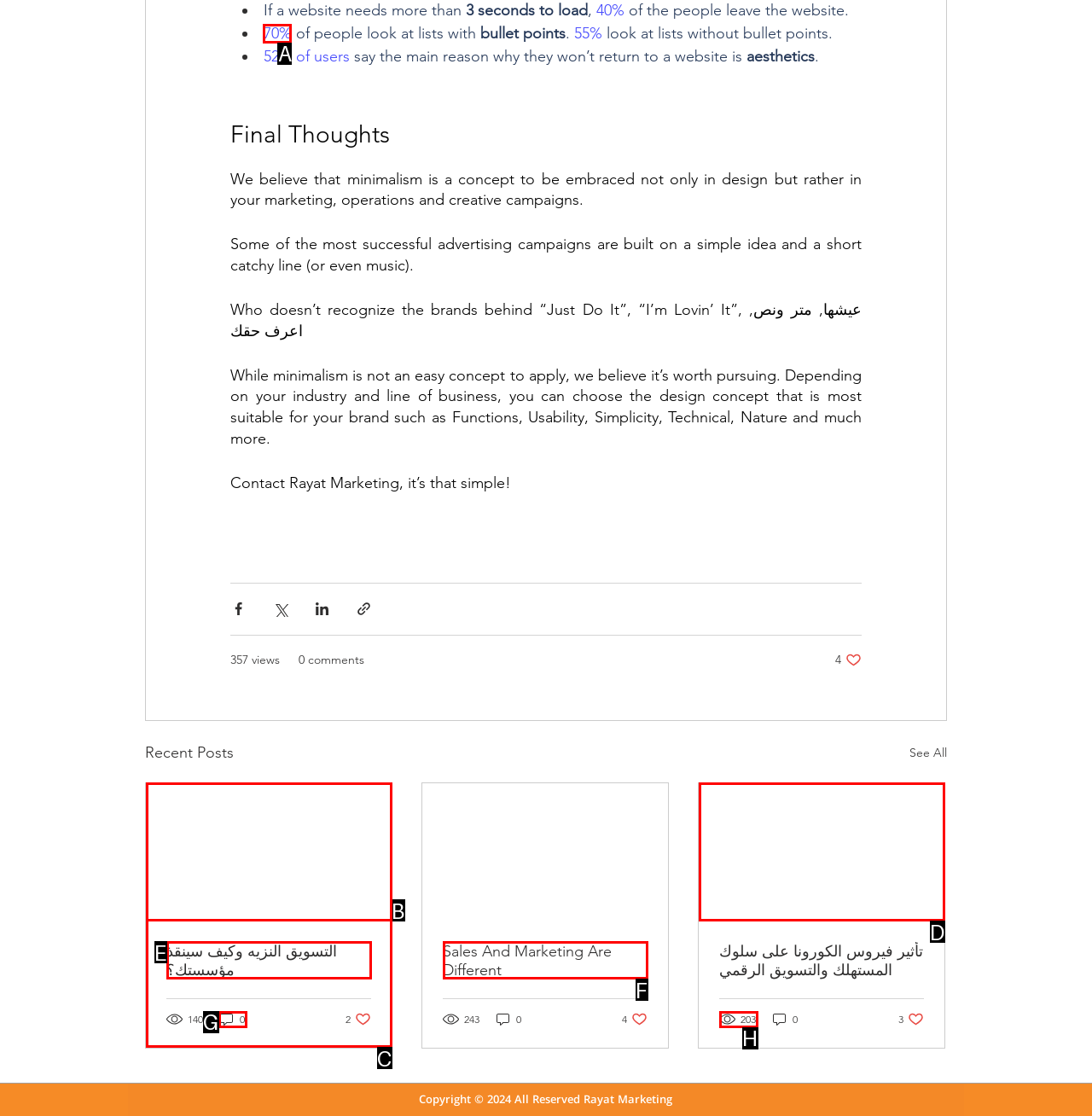Given the description: Sales And Marketing Are Different, identify the HTML element that corresponds to it. Respond with the letter of the correct option.

F